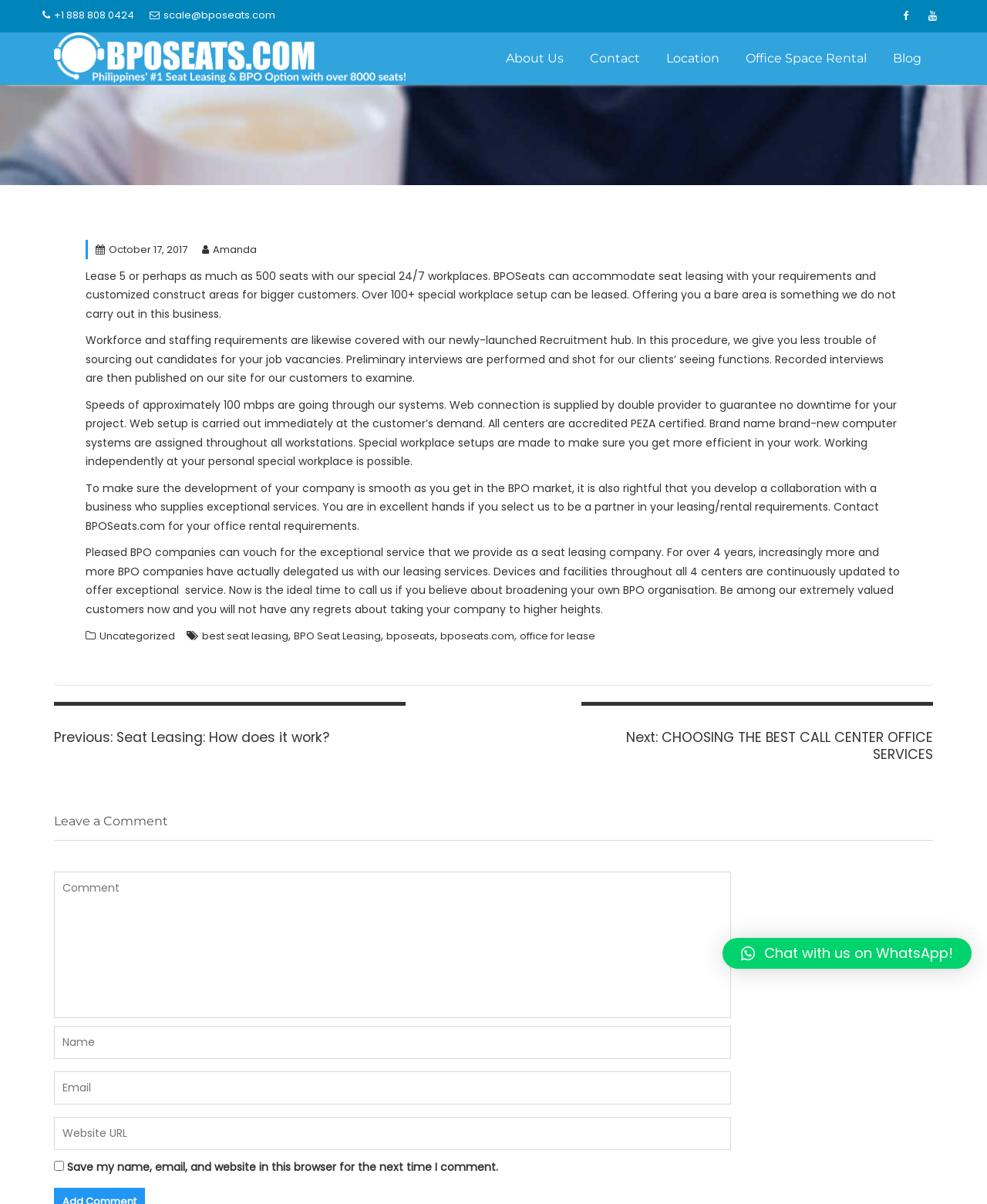Find the headline of the webpage and generate its text content.

Lease from 5 to 500 seats with BPOSeats.com